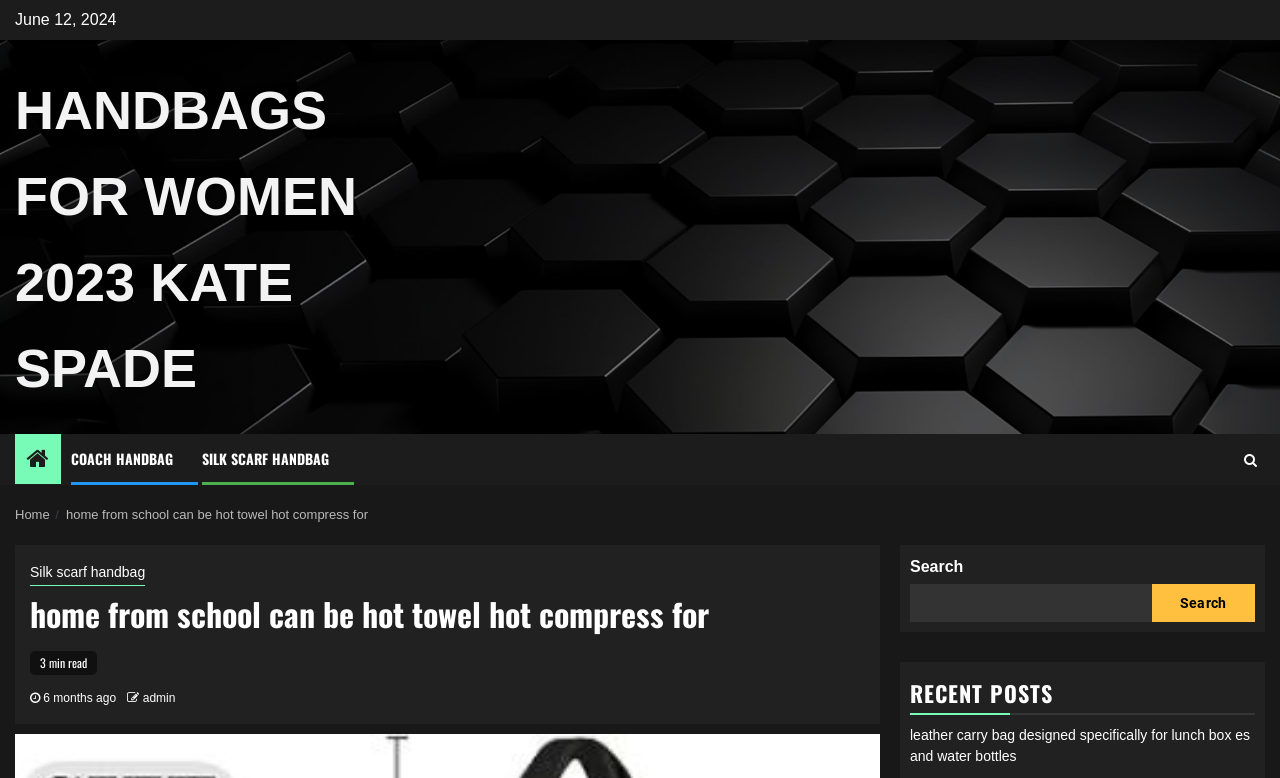Generate a thorough description of the webpage.

This webpage appears to be a blog or article page, with a focus on handbags for women. At the top left, there is a date "June 12, 2024" displayed. Below it, there is a prominent link "HANDBAGS FOR WOMEN 2023 KATE SPADE" that takes center stage. 

To the right of the date, there are three links: a blank link, "COACH HANDBAG", and "SILK SCARF HANDBAG", which are positioned horizontally and seem to be related to handbag brands or types. 

On the top right, there is a navigation section with breadcrumbs, which includes links to "Home" and a longer link "home from school can be hot towel hot compress for". The latter link has a dropdown menu with a link to "Silk scarf handbag" and a heading with the same text as the link. Below the heading, there is a brief description "3 min read" and a timestamp "6 months ago". 

Further down, there is a search bar with a search button and a heading "RECENT POSTS" above a link to an article titled "leather carry bag designed specifically for lunch box es and water bottles".